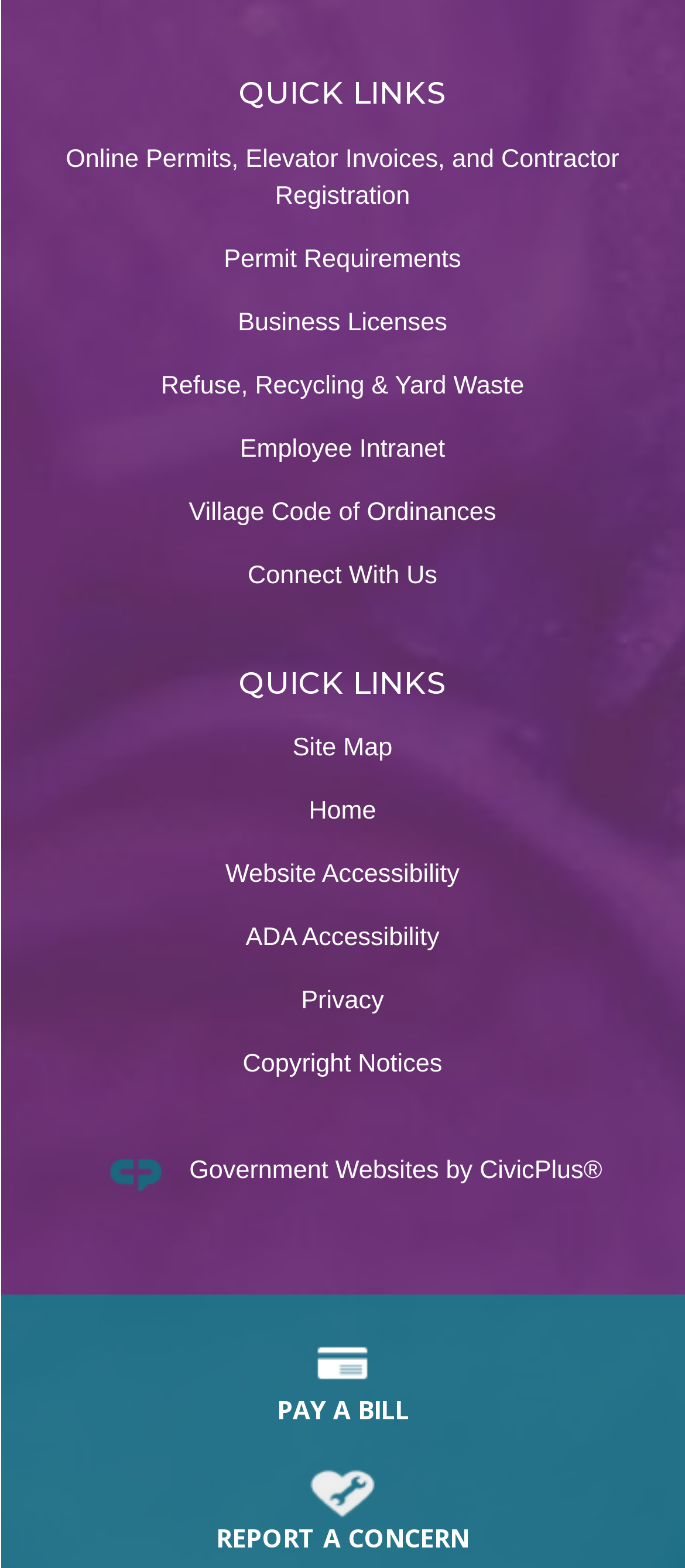Give the bounding box coordinates for this UI element: "Pay a BILL". The coordinates should be four float numbers between 0 and 1, arranged as [left, top, right, bottom].

[0.037, 0.854, 0.963, 0.912]